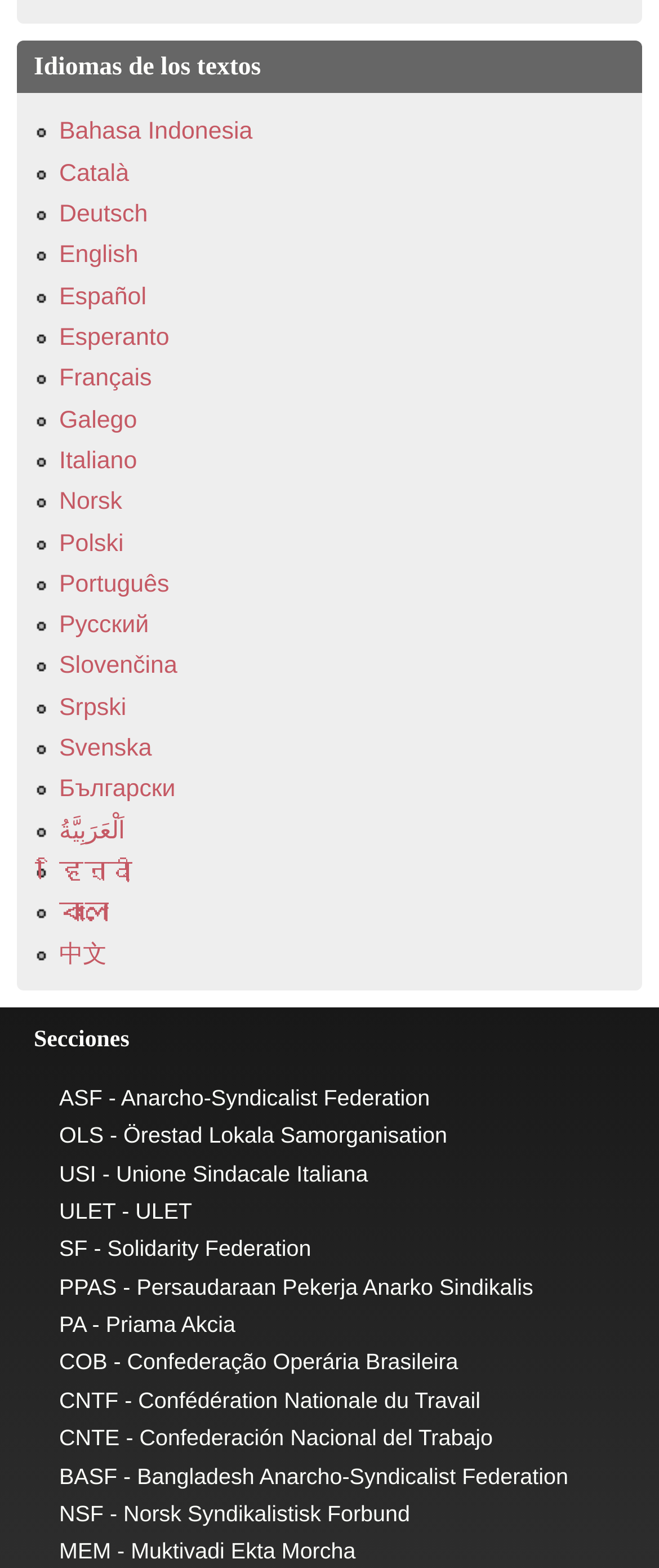How many links are there in the 'Secciones' section?
Using the picture, provide a one-word or short phrase answer.

11